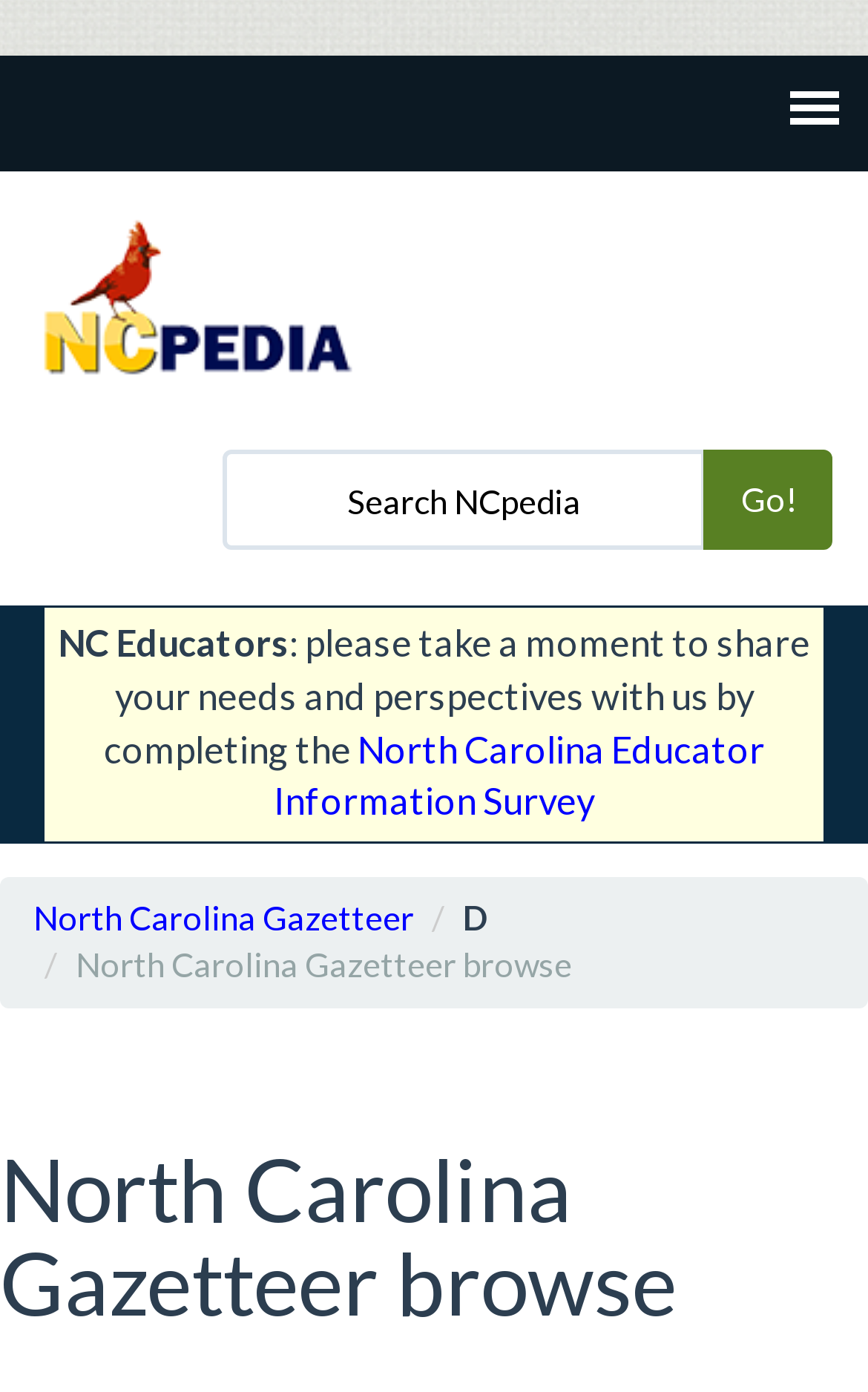What is the name of the logo on the top left?
From the image, respond using a single word or phrase.

NCpedia logo